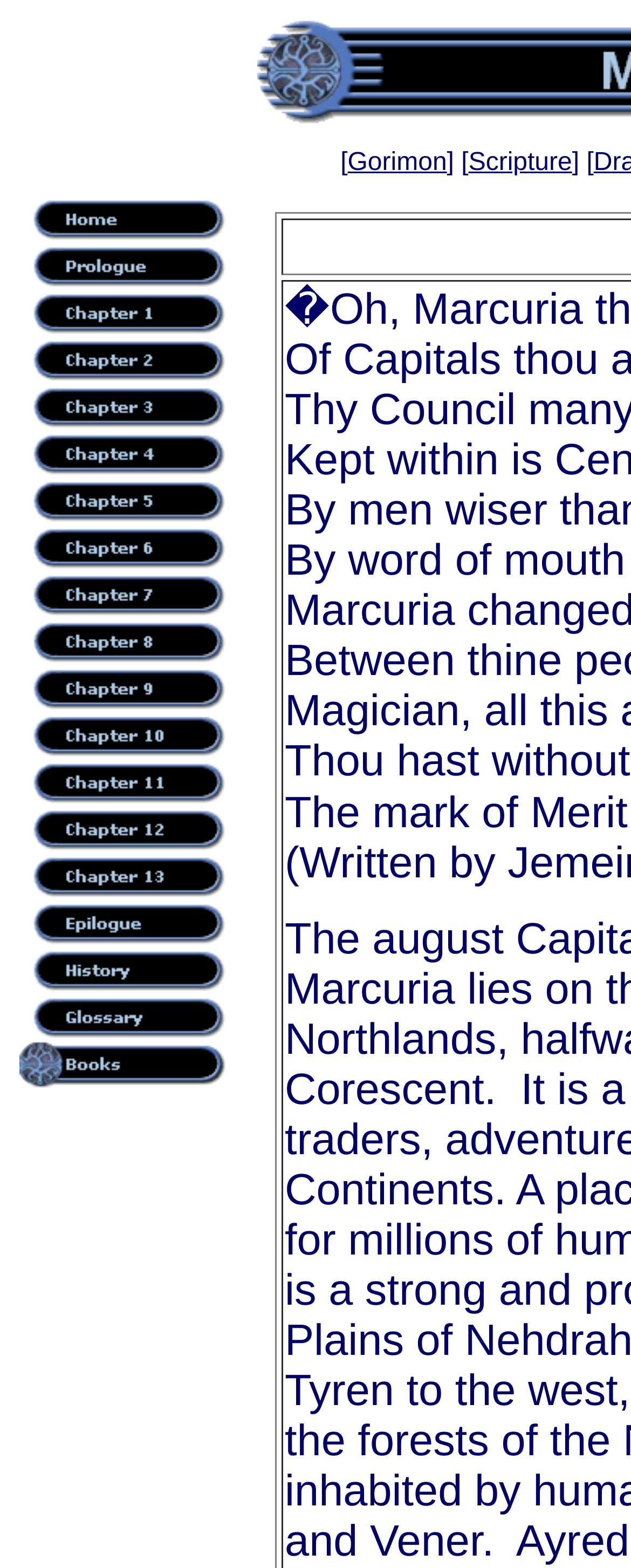Are there any images on the webpage?
Using the visual information from the image, give a one-word or short-phrase answer.

Yes